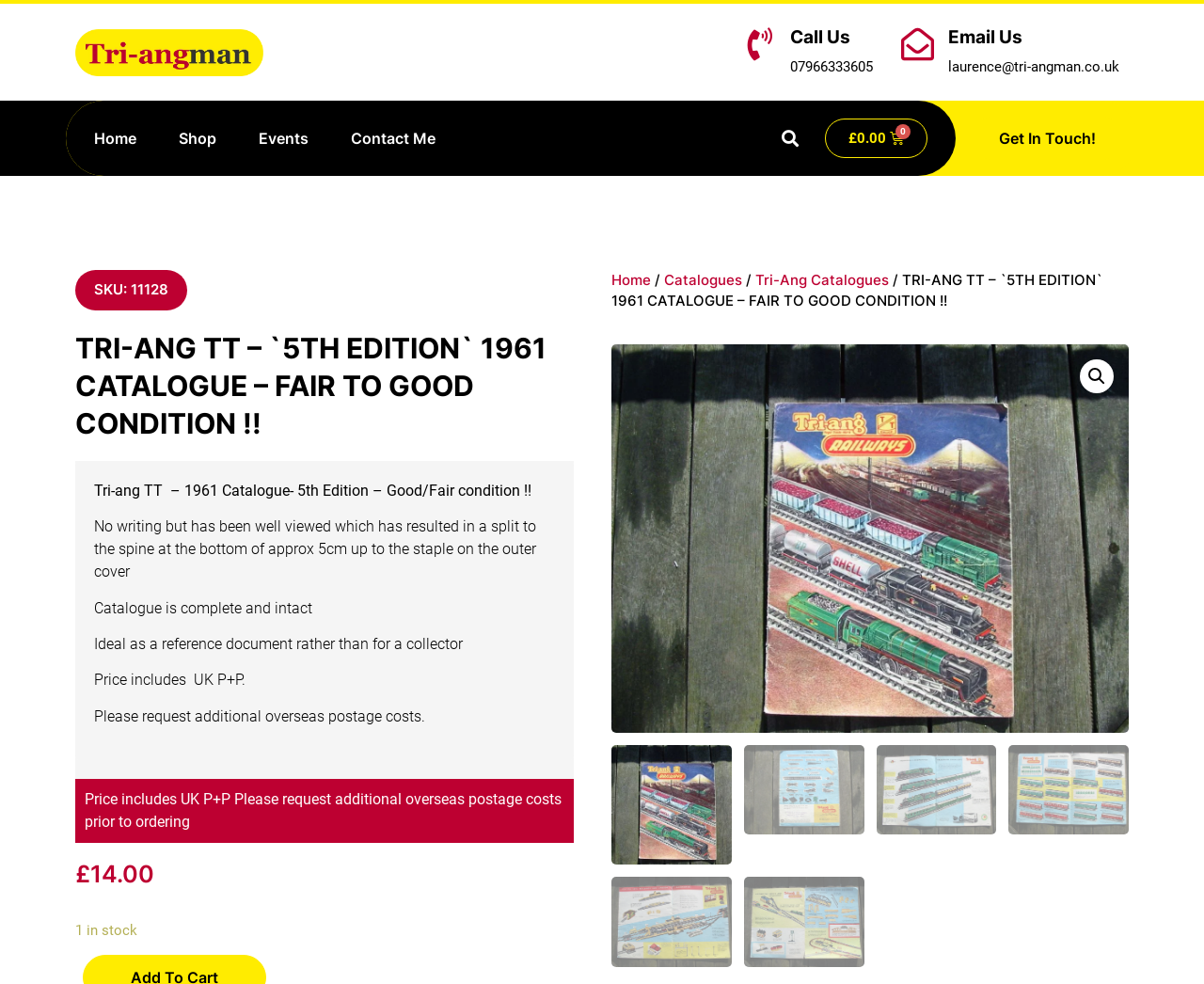Offer a thorough description of the webpage.

This webpage appears to be an online catalog page for a vintage Tri-ang TT 1961 catalogue, specifically the 5th edition, in fair to good condition. 

At the top of the page, there are several links and a search bar. The links include "Home", "Shop", "Events", and "Contact Me", which are positioned horizontally next to each other. The search bar is located to the right of these links. 

Below the top navigation, there is a heading that reads "TRI-ANG TT – `5TH EDITION` 1961 CATALOGUE – FAIR TO GOOD CONDITION!!" followed by a brief description of the catalogue's condition. The description mentions that the catalogue has no writing but has a split spine and is ideal as a reference document rather than for a collector.

To the right of the description, there is a section with the catalogue's price, which is £14.00, and a note that the price includes UK postage and packing. There is also a mention that the item is in stock.

Below the price section, there is a breadcrumb navigation that shows the catalogue's category hierarchy, which is "Home > Catalogues > Tri-Ang Catalogues > TRI-ANG TT – `5TH EDITION` 1961 CATALOGUE – FAIR TO GOOD CONDITION!!".

The page also features several images of the catalogue, which are arranged in two rows below the description and price sections. There are five images in total, showcasing the catalogue from different angles.

Additionally, there are several contact links and a call-to-action button "Get In Touch!" at the bottom of the page, allowing customers to easily get in touch with the seller.